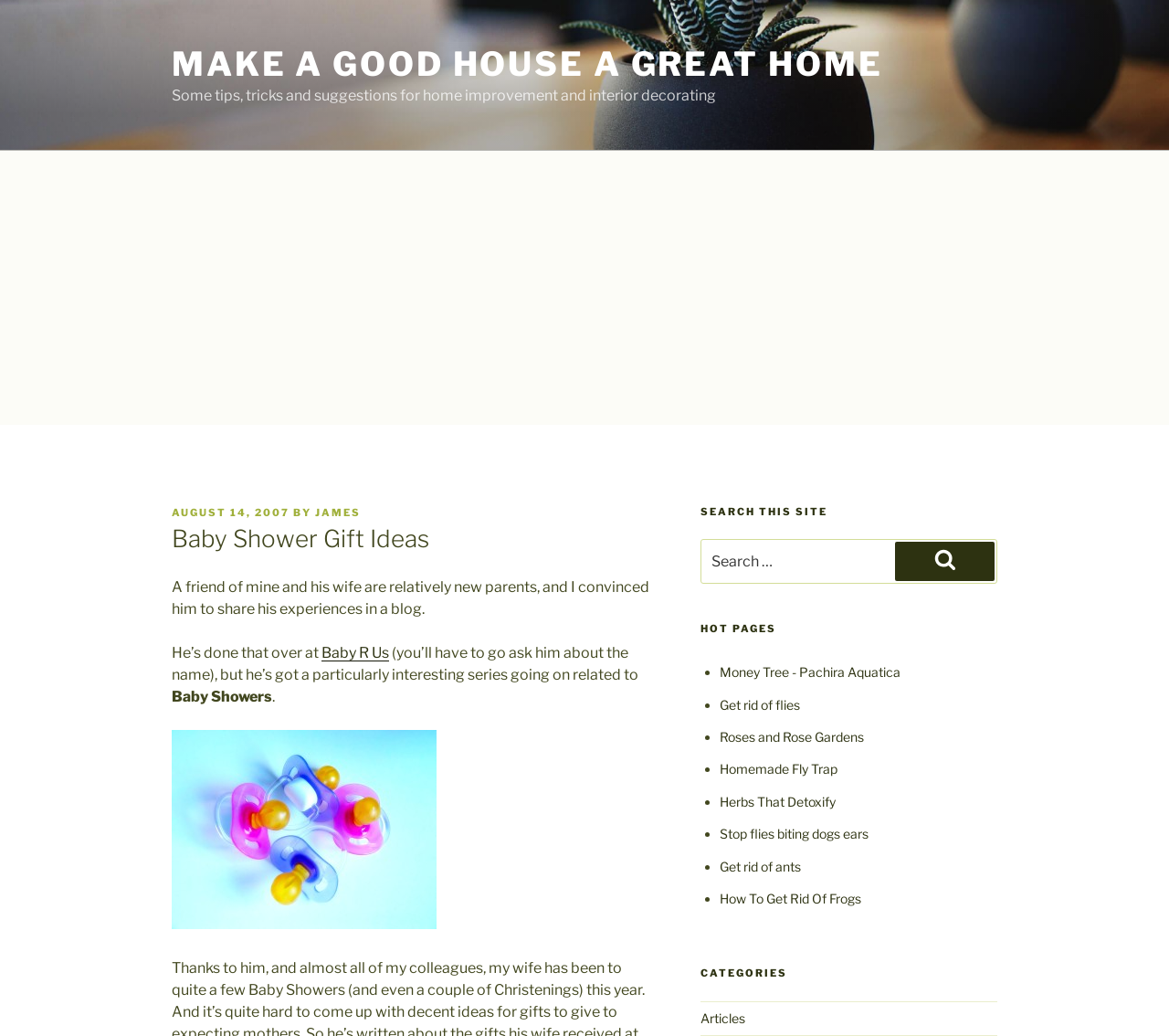Determine the bounding box coordinates of the clickable element to achieve the following action: 'Click on 'MAKE A GOOD HOUSE A GREAT HOME''. Provide the coordinates as four float values between 0 and 1, formatted as [left, top, right, bottom].

[0.147, 0.042, 0.755, 0.081]